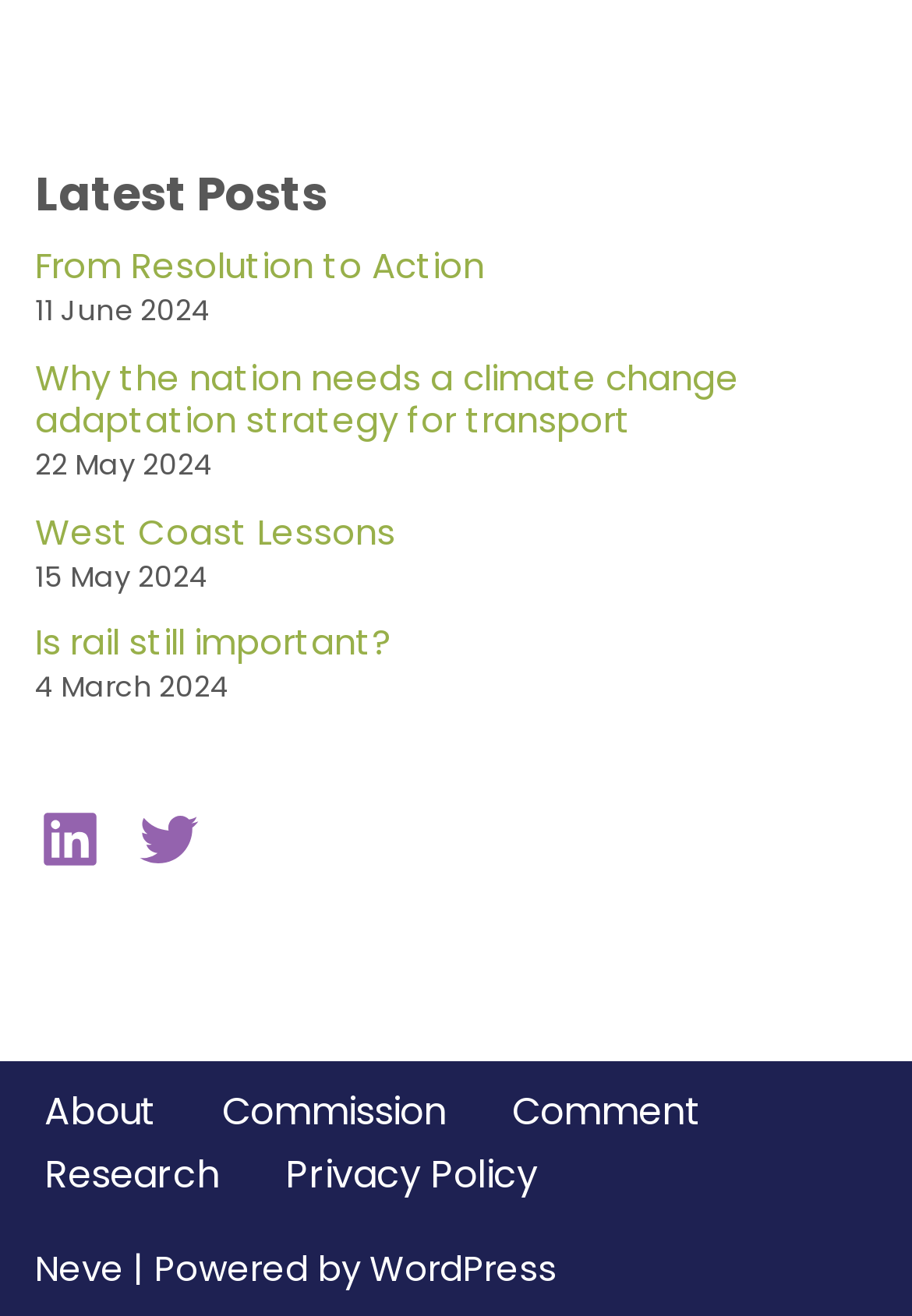Pinpoint the bounding box coordinates of the area that must be clicked to complete this instruction: "Go to the About page".

[0.049, 0.821, 0.172, 0.868]